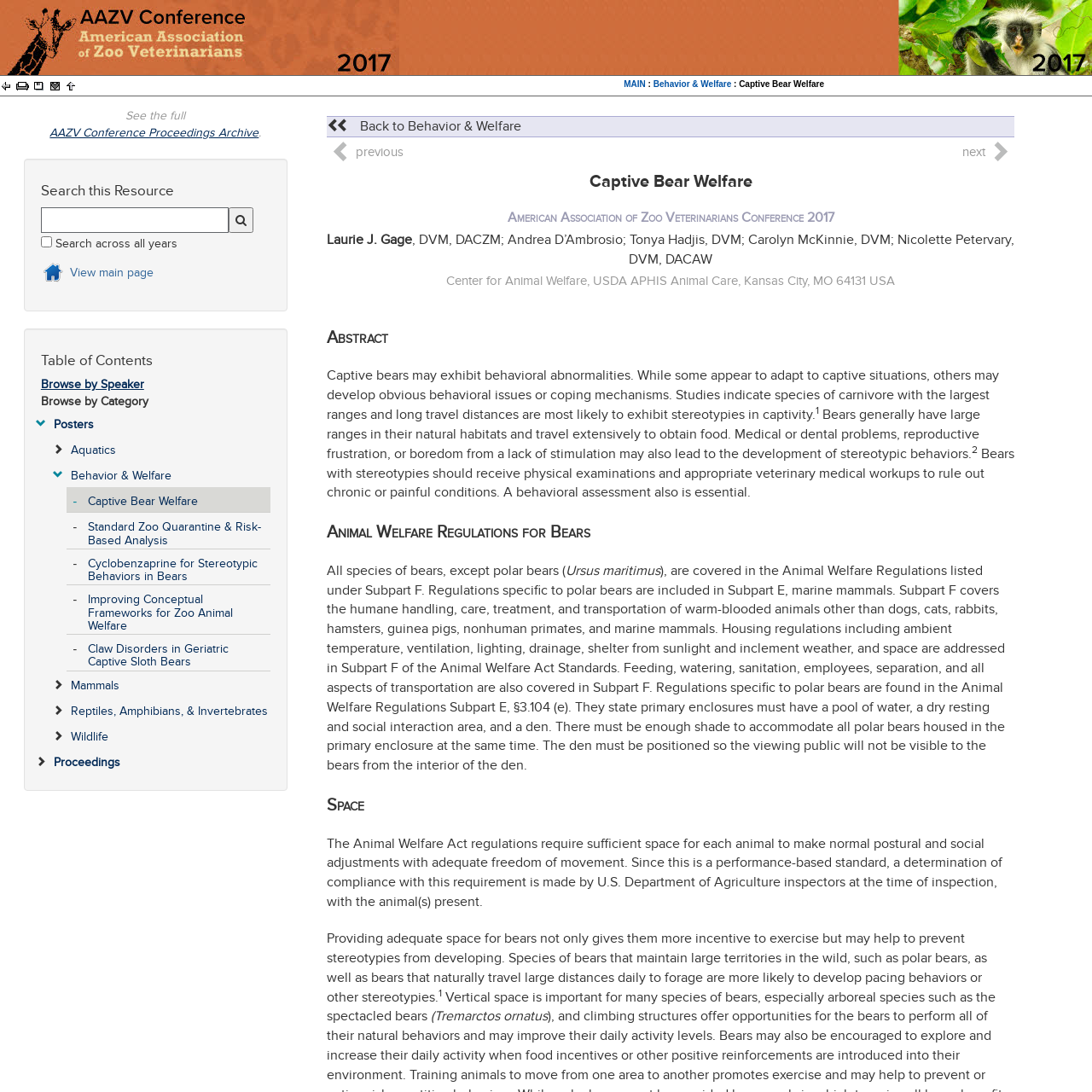Provide an in-depth description of the elements and layout of the webpage.

This webpage is about Captive Bear Welfare, specifically the 2017 American Association of Zoo Veterinarians (AAZV) conference proceedings. At the top, there is a logo and a navigation menu with links to "MAIN", "Behavior & Welfare", and other sections. Below the navigation menu, there is a search bar with a magnifying glass icon and a checkbox to search across all years.

The main content of the page is divided into sections. The first section is a table of contents with links to different topics, including "Browse by Speaker", "Browse by Category", and "Posters". The second section is a list of links to various topics, including "Captive Bear Welfare", "Standard Zoo Quarantine & Risk-Based Analysis", and "Improving Conceptual Frameworks for Zoo Animal Welfare".

The third section appears to be an abstract or summary of a research paper on captive bear welfare. The text discusses the behavioral abnormalities that bears may exhibit in captivity, such as stereotypies, and the importance of providing adequate space and stimulation to prevent these behaviors. The text also mentions the need for physical examinations and veterinary medical workups to rule out chronic or painful conditions.

The fourth section is about animal welfare regulations for bears, including the Animal Welfare Act regulations and the specific regulations for polar bears. The text discusses the requirements for housing, feeding, watering, sanitation, and transportation of bears, as well as the importance of providing sufficient space for bears to make normal postural and social adjustments.

Throughout the page, there are various links to other sections and topics, as well as images and icons, such as a back arrow and a forward arrow, which allow users to navigate through the content.